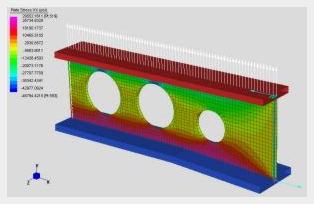What is the significance of precision in this context?
Provide a detailed and well-explained answer to the question.

Precision is paramount in the aerospace industry, as ensuring the structural integrity of components is critical for safety and compliance with stringent engineering standards, particularly given the context of high-value parts that can exceed one million dollars.